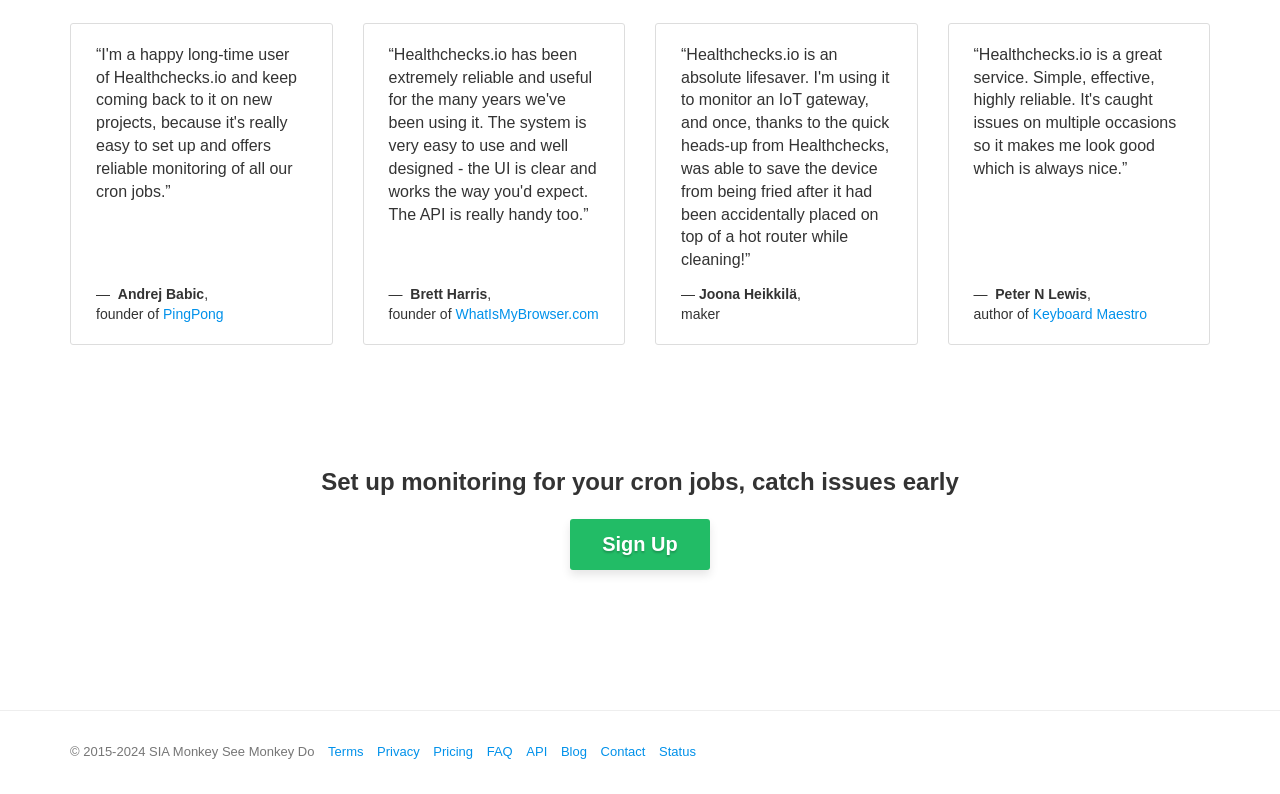Determine the bounding box coordinates of the clickable element to achieve the following action: 'Click on the link to Keyboard Maestro'. Provide the coordinates as four float values between 0 and 1, formatted as [left, top, right, bottom].

[0.807, 0.385, 0.896, 0.405]